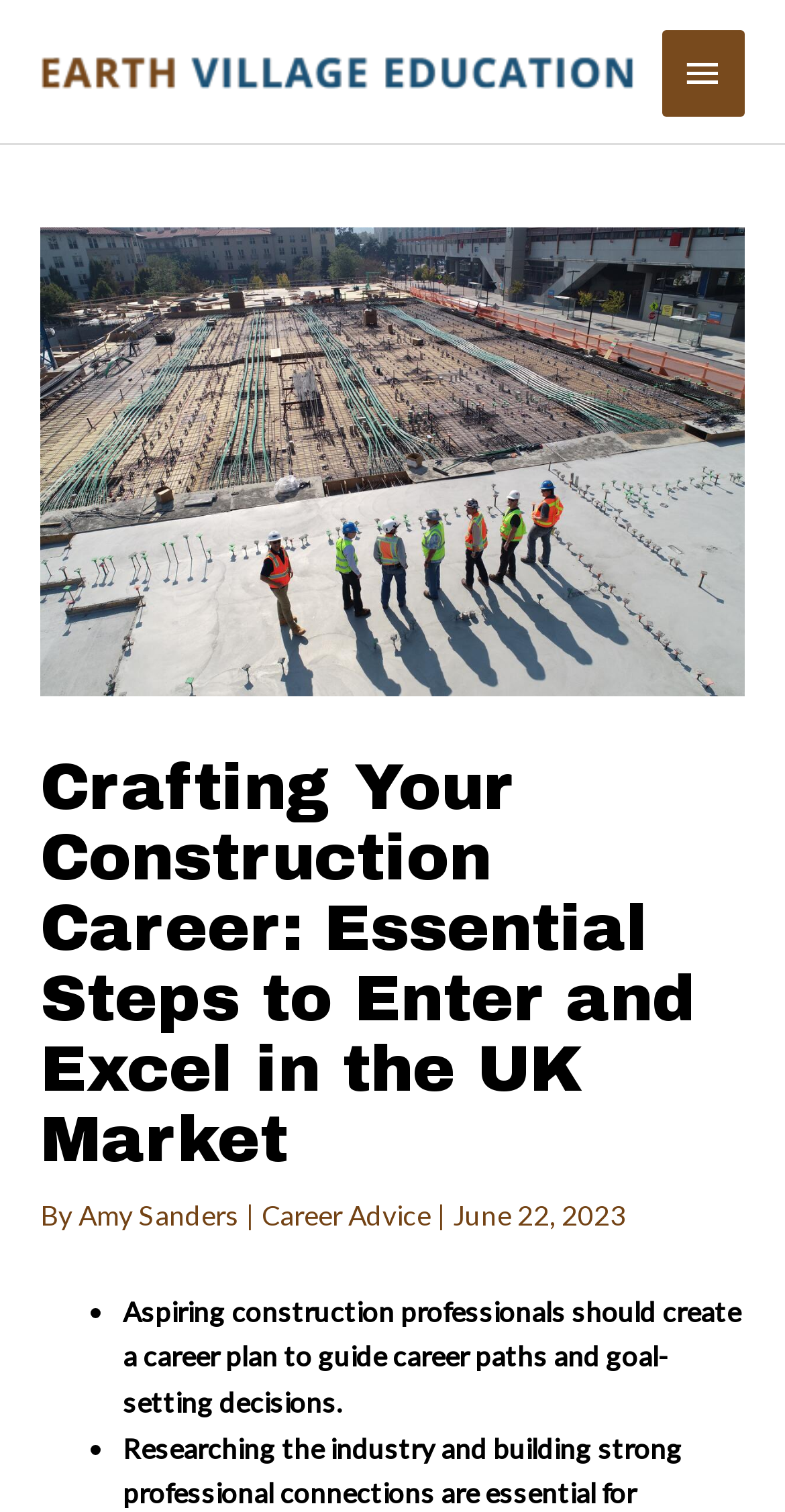What is the logo of the website?
Deliver a detailed and extensive answer to the question.

The logo of the website is located at the top left corner of the webpage, and it is an image with the text 'Earth Village Education'.